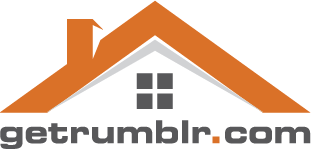What is the theme suggested by the image?
Analyze the screenshot and provide a detailed answer to the question.

The image's design, including the house and the logo, aligns well with themes of home improvement and safety, suggesting a focus on effective home enhancement strategies through the website, which is further reinforced by the page title 'Taking Proper Precautions - Effective Home Improvement Schemes'.